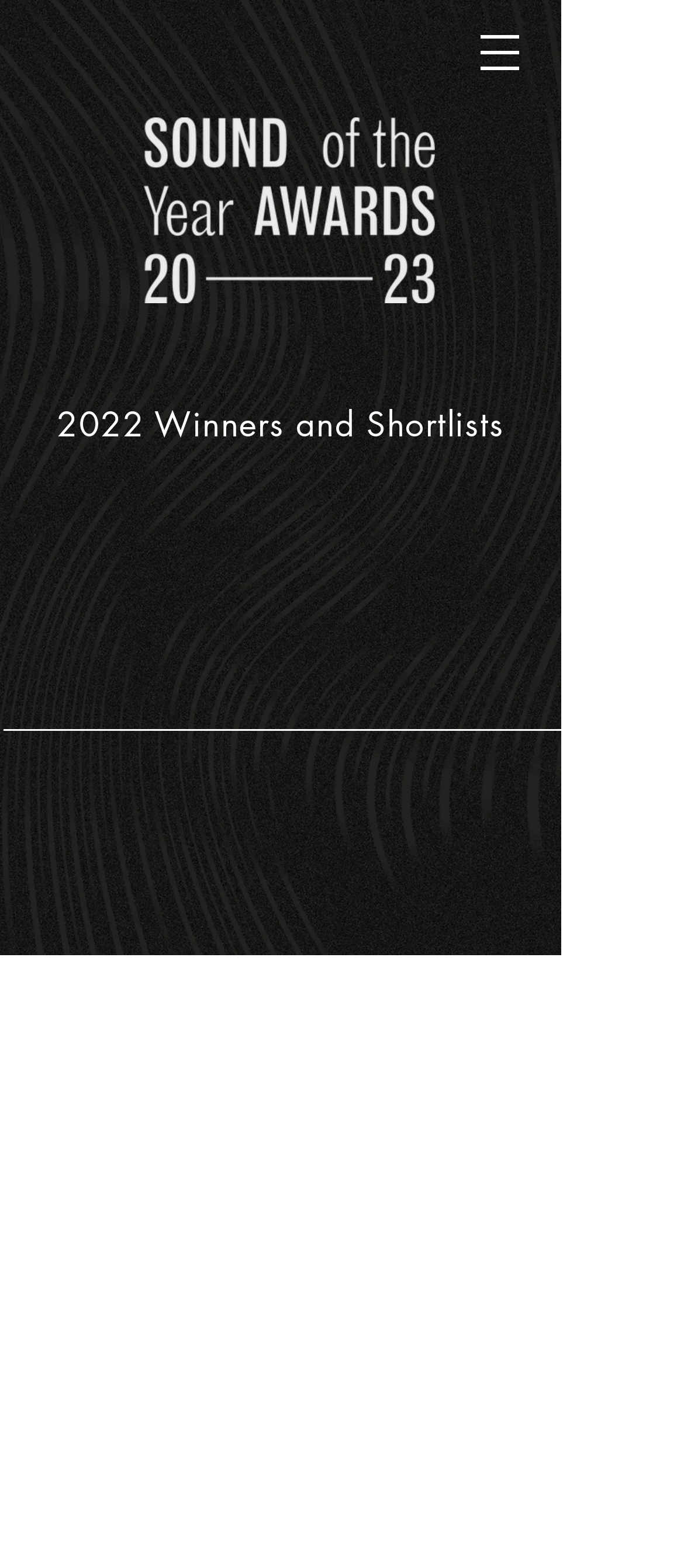Is the navigation menu open by default?
Answer the question with as much detail as possible.

I noticed a button labeled 'Open navigation menu', which implies that the navigation menu is not open by default and needs to be opened by clicking this button.